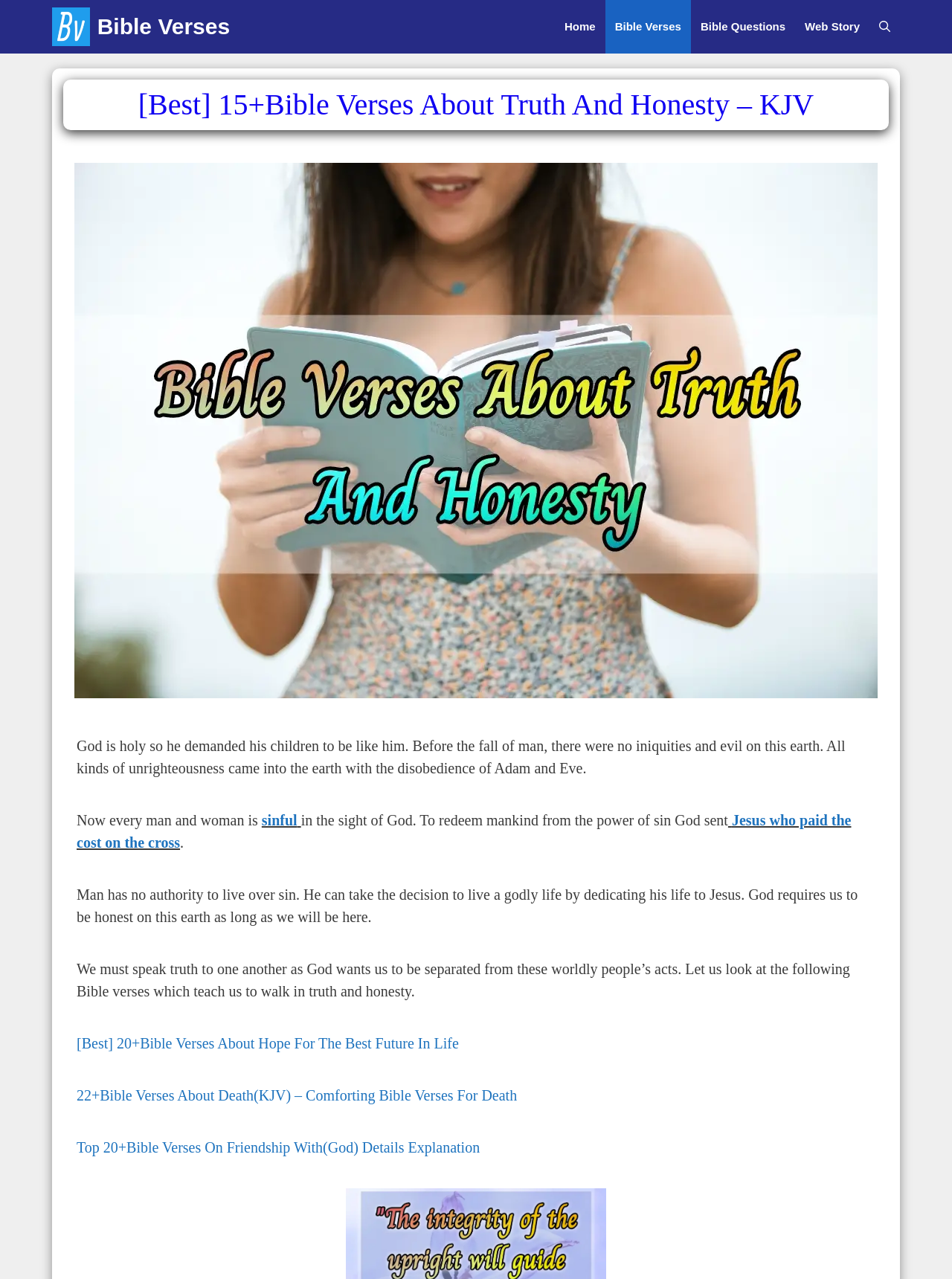Kindly determine the bounding box coordinates for the area that needs to be clicked to execute this instruction: "Click on Bible Verses".

[0.055, 0.0, 0.102, 0.042]